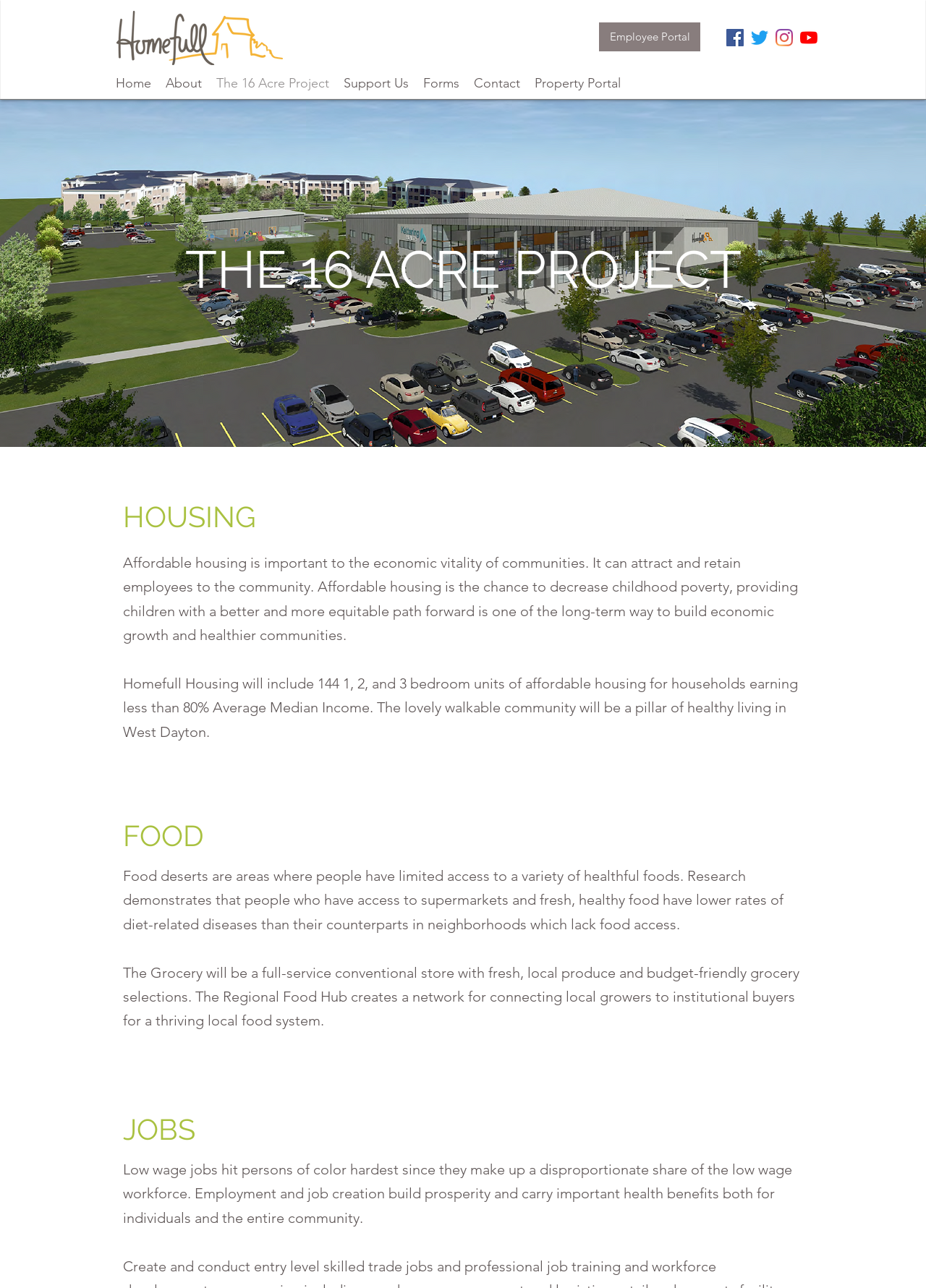Provide a one-word or short-phrase answer to the question:
What is the name of the full-service conventional store?

The Grocery